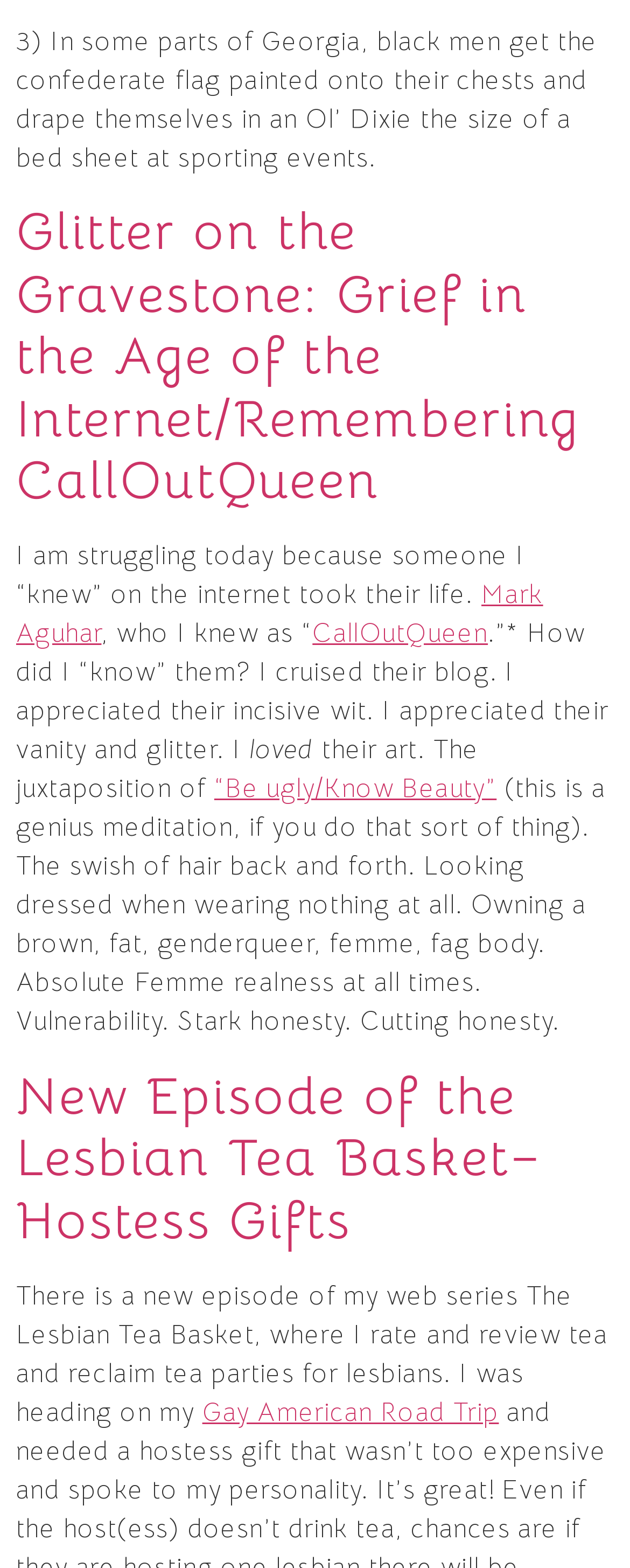What is the name of the episode mentioned in the article?
Give a one-word or short phrase answer based on the image.

Hostess Gifts